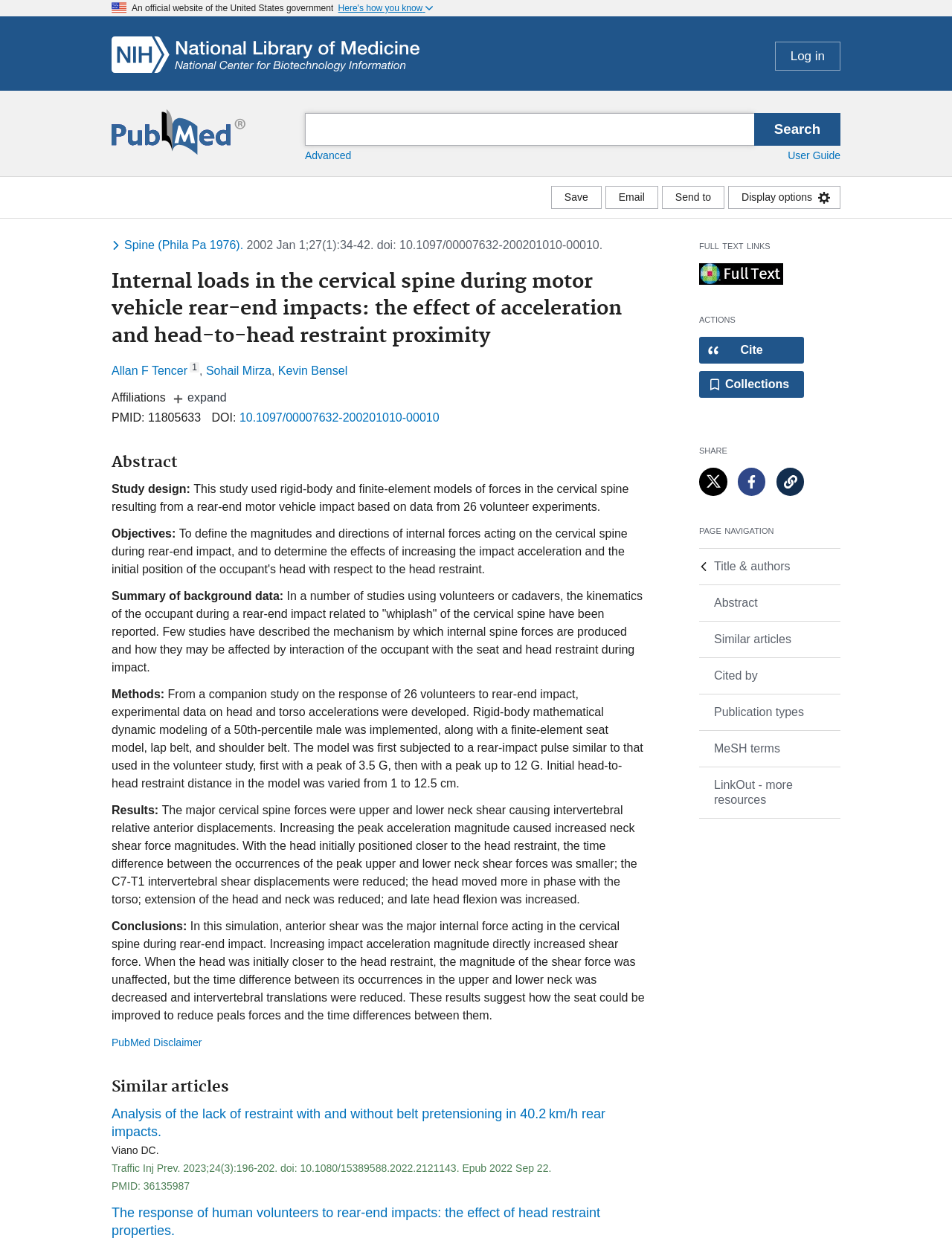What is the DOI of the research article?
Refer to the image and provide a concise answer in one word or phrase.

10.1097/00007632-200201010-00010